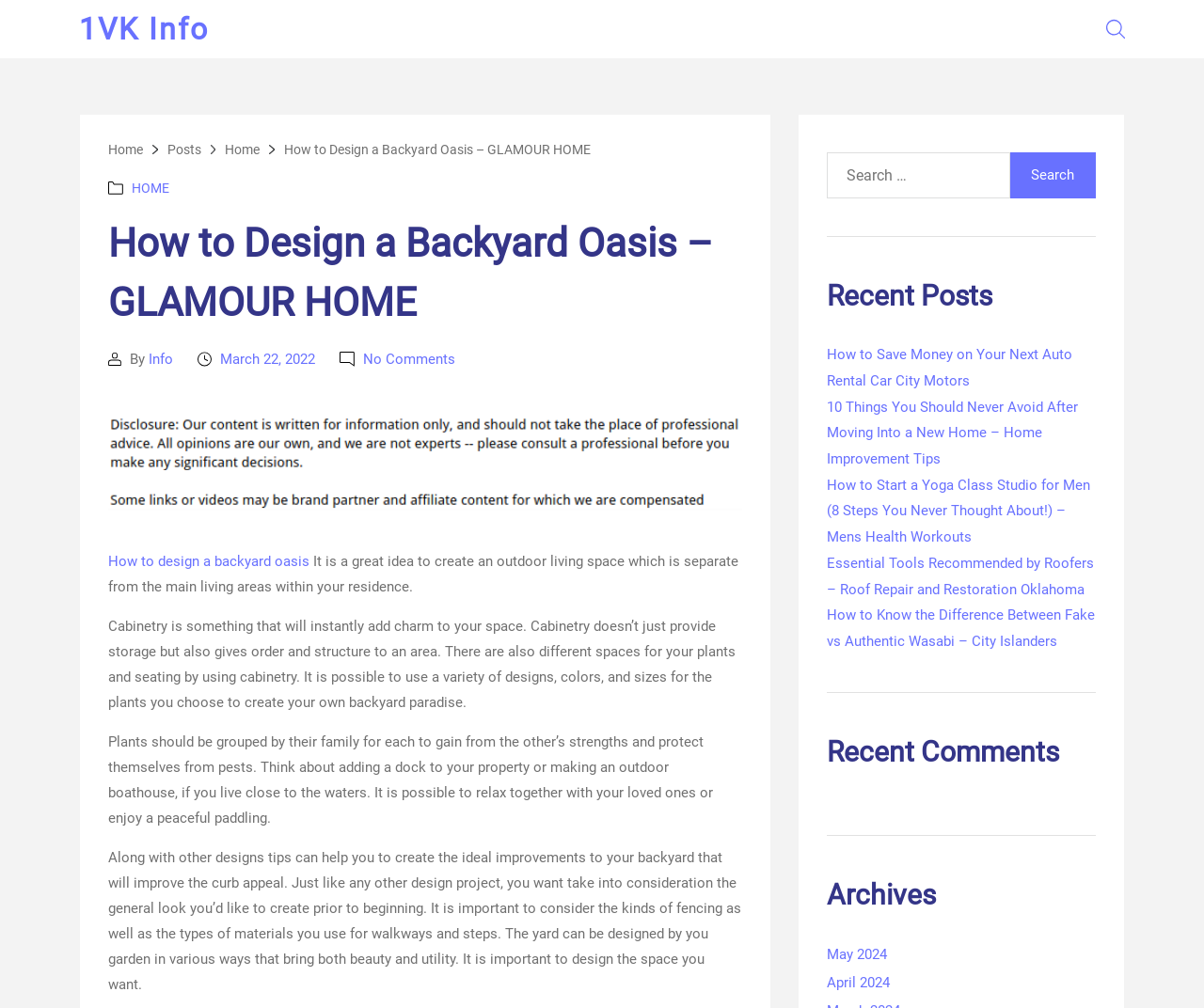Please reply with a single word or brief phrase to the question: 
What is the author of the current article?

Info